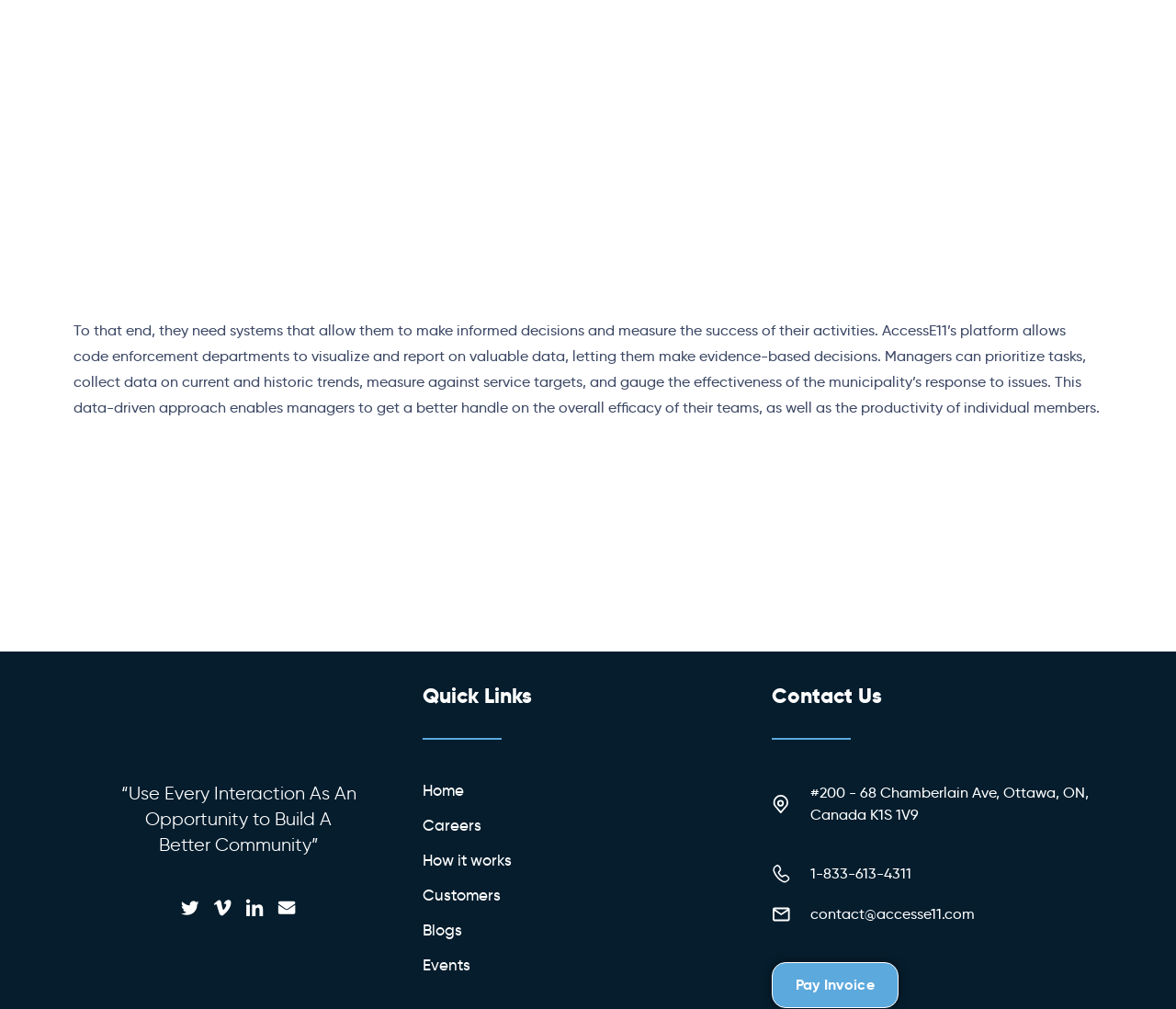What is the quote mentioned on the webpage?
Look at the image and provide a detailed response to the question.

The quote '“Use Every Interaction As An Opportunity to Build A Better Community”' is mentioned in the StaticText element, which suggests that it is a guiding principle or motto of AccessE11.